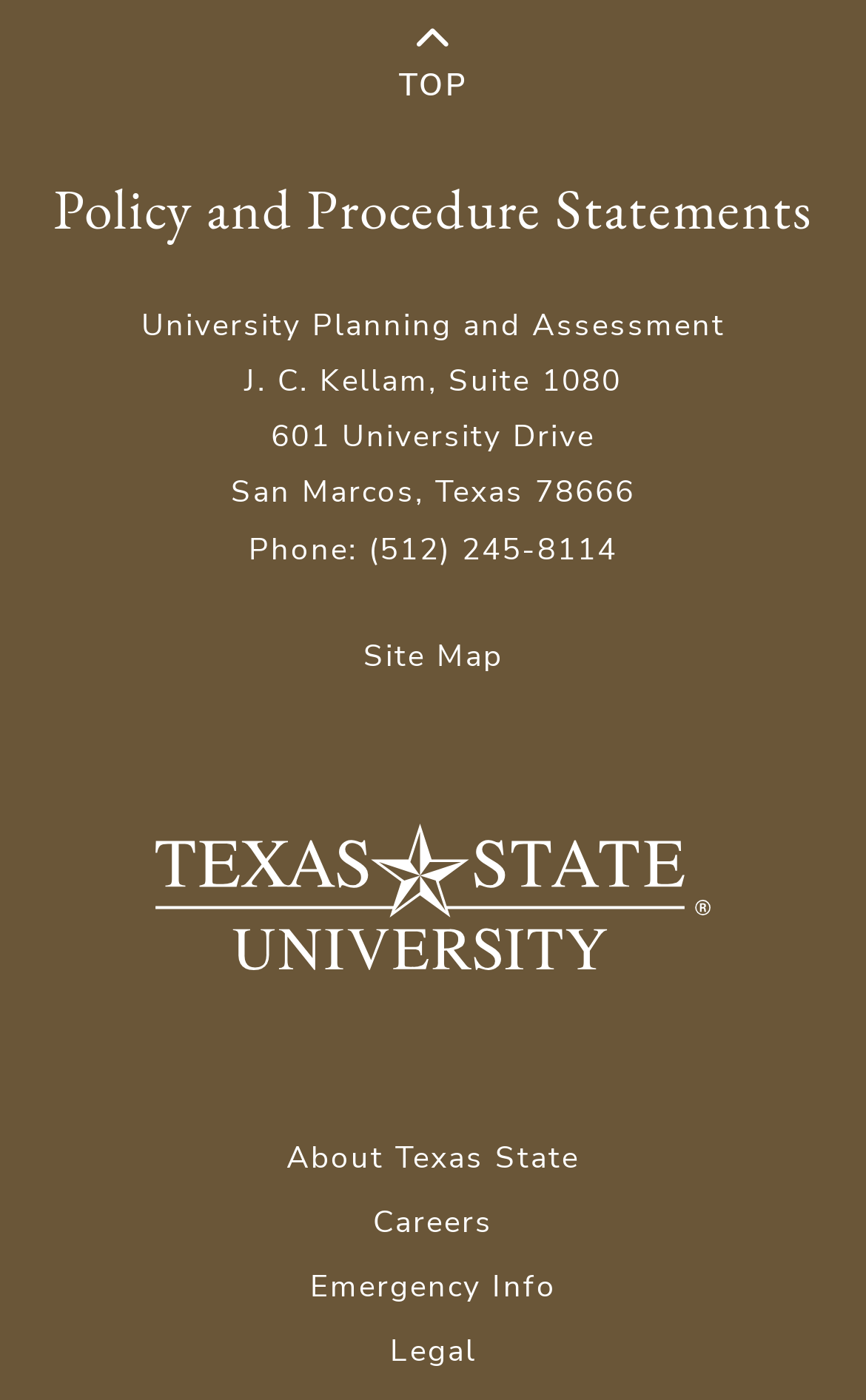Identify the bounding box coordinates for the UI element described by the following text: "About Texas State". Provide the coordinates as four float numbers between 0 and 1, in the format [left, top, right, bottom].

[0.318, 0.804, 0.682, 0.85]